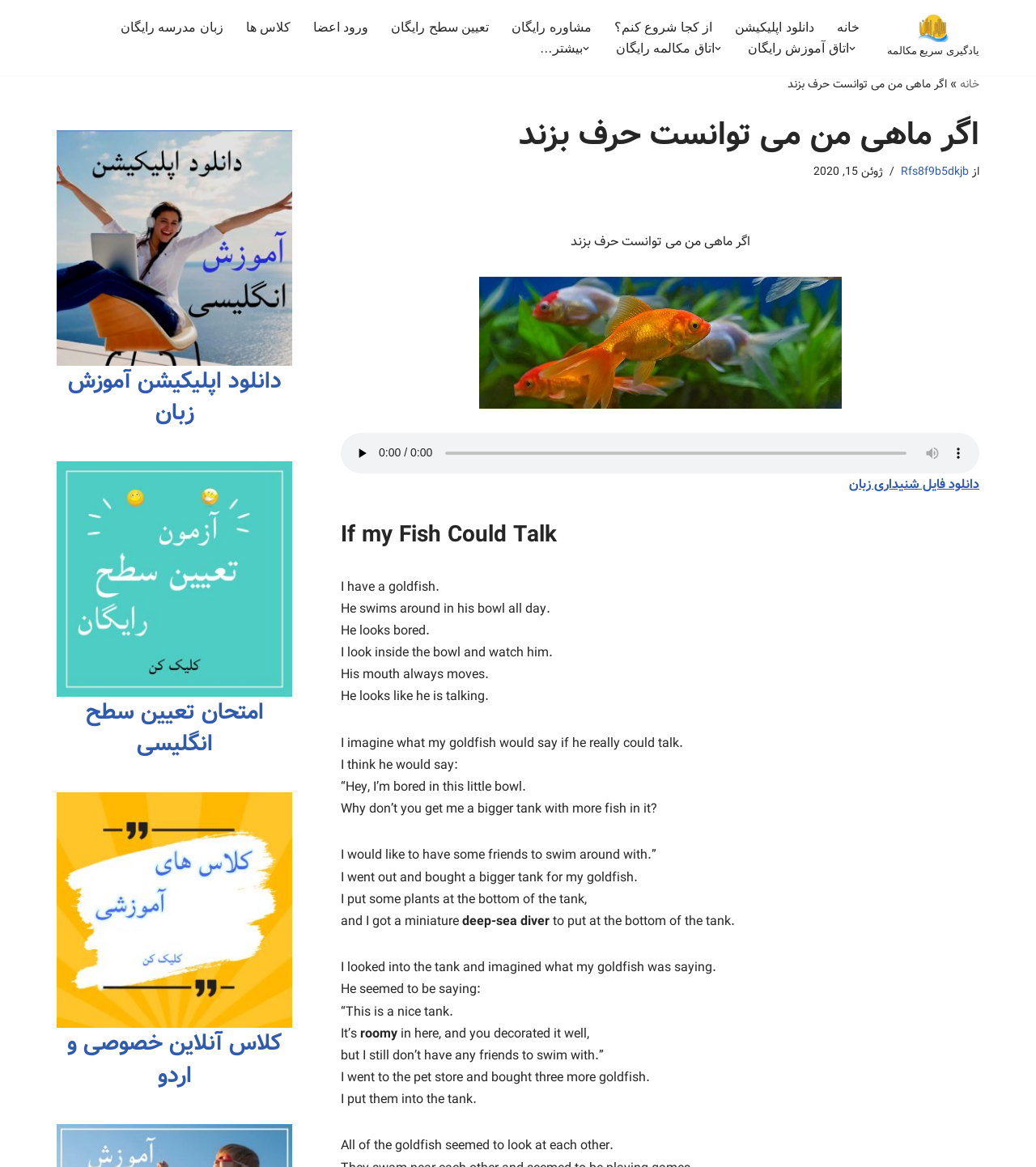Extract the main heading text from the webpage.

اگر ماهی من می توانست حرف بزند